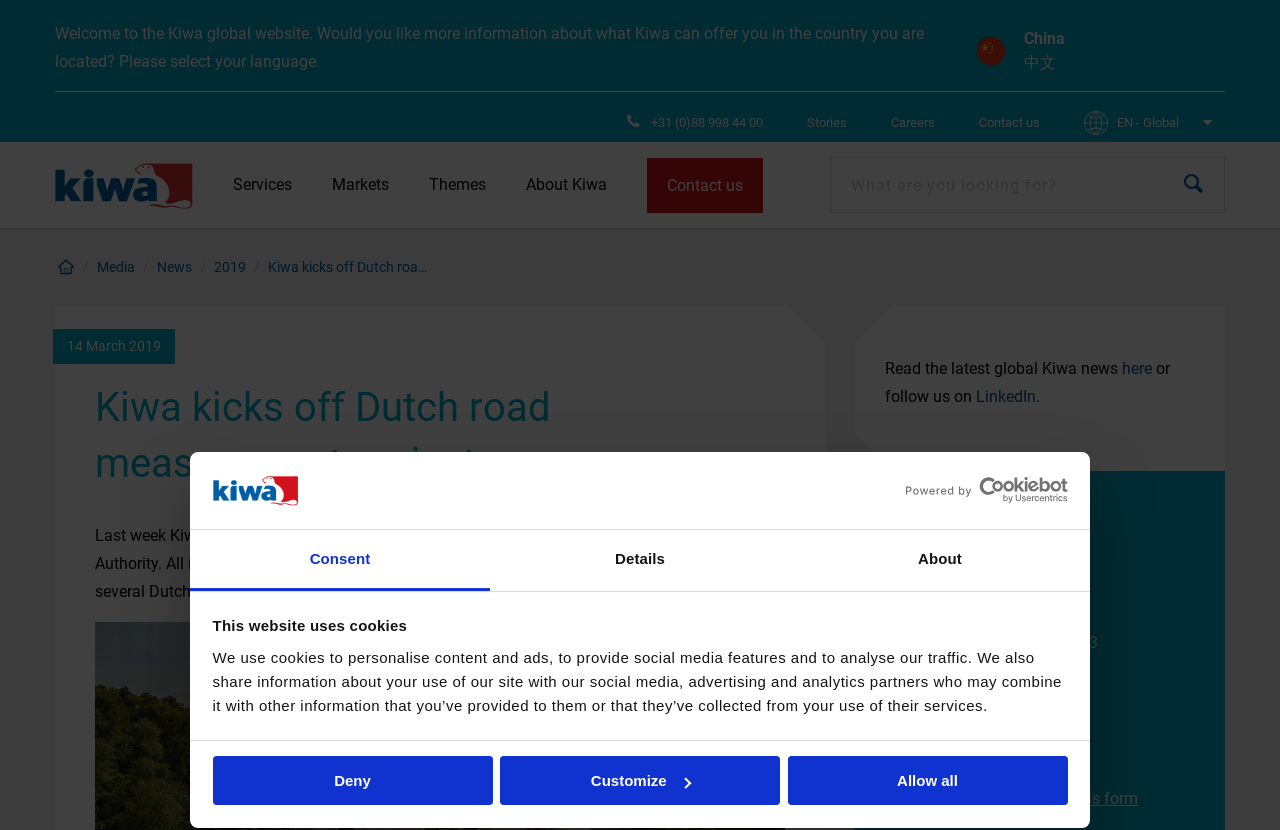Specify the bounding box coordinates of the area that needs to be clicked to achieve the following instruction: "Select the 'China' language".

[0.761, 0.04, 0.8, 0.081]